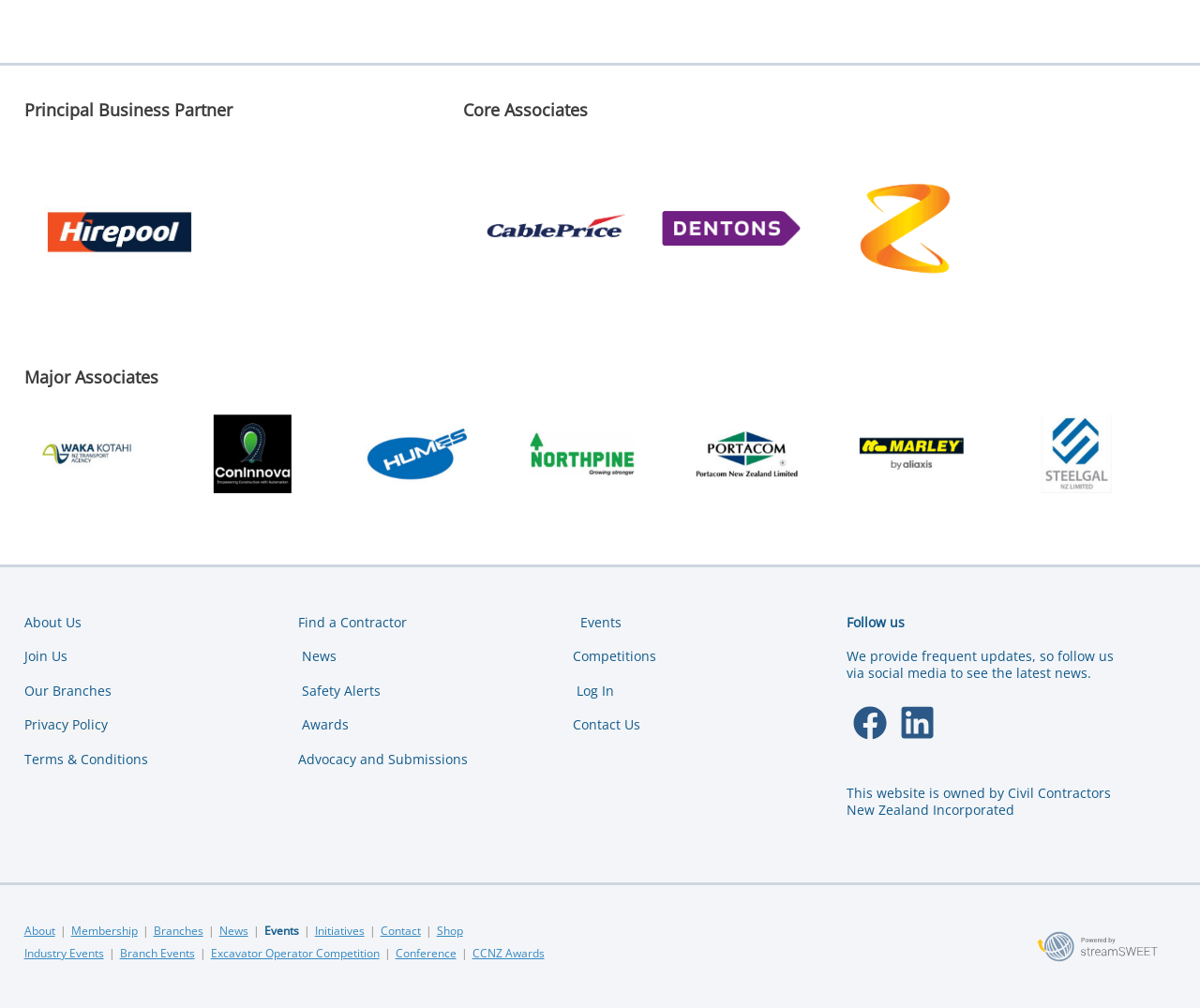Can you give a comprehensive explanation to the question given the content of the image?
What is the name of the organization?

The name of the organization can be found at the bottom of the webpage, in the footer section, where it is stated that 'This website is owned by Civil Contractors New Zealand Incorporated'.